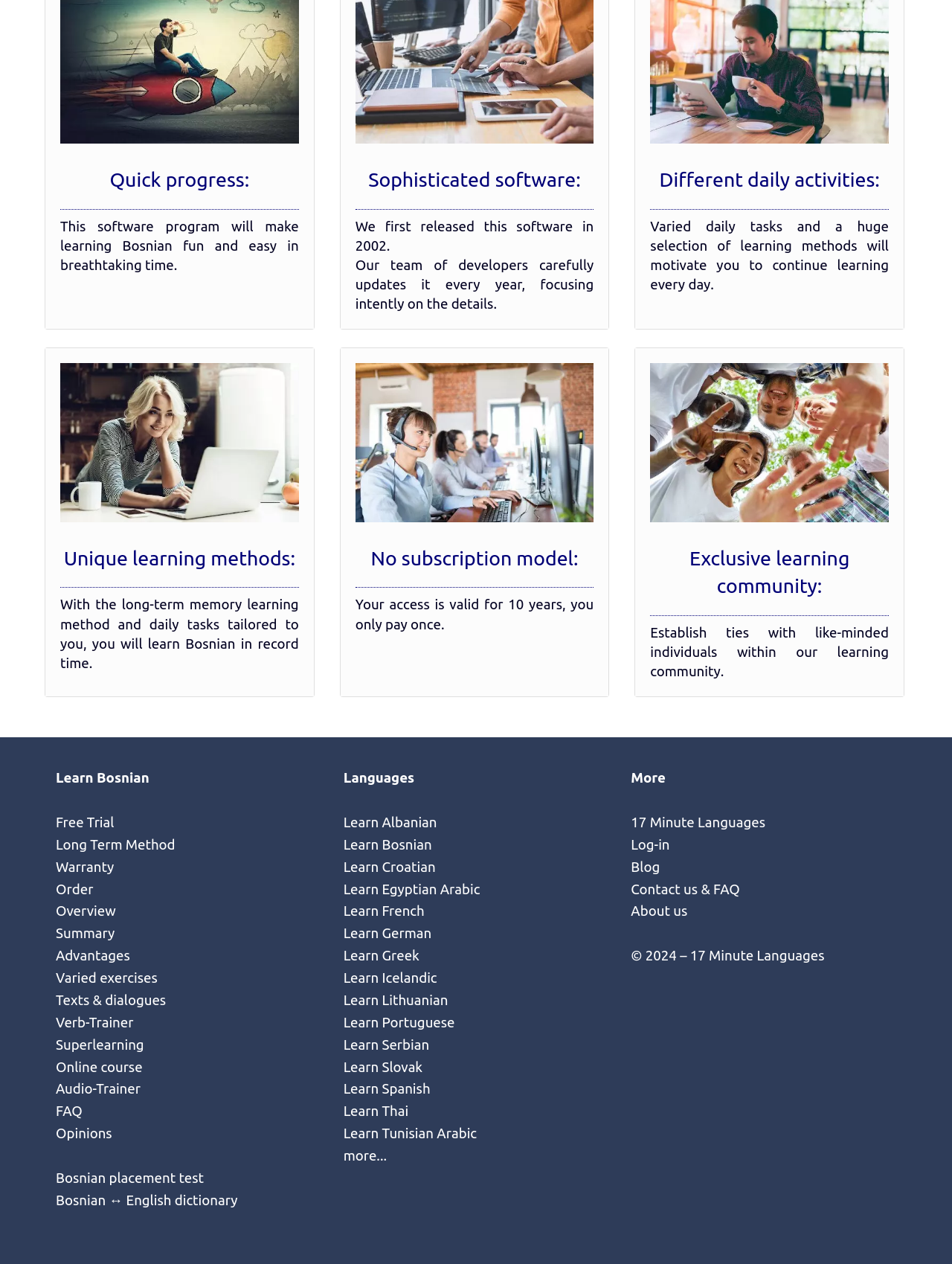Using the elements shown in the image, answer the question comprehensively: What is the software program for?

Based on the webpage, the software program is designed to make learning Bosnian fun and easy in a short amount of time. This is evident from the heading 'Quick progress:' and the static text 'This software program will make learning Bosnian fun and easy in breathtaking time.'